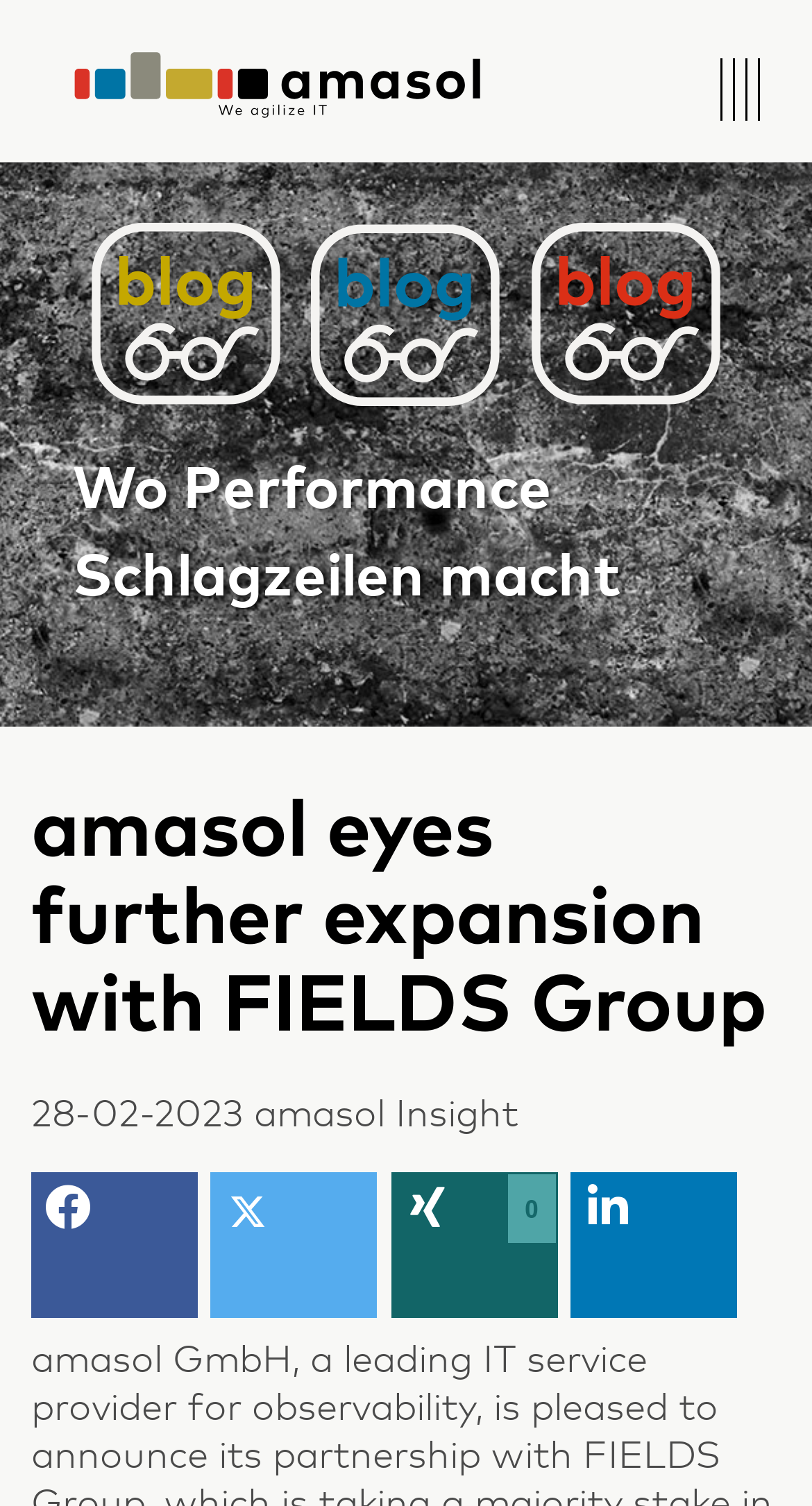Pinpoint the bounding box coordinates of the area that must be clicked to complete this instruction: "Read the latest news".

[0.038, 0.524, 0.962, 0.699]